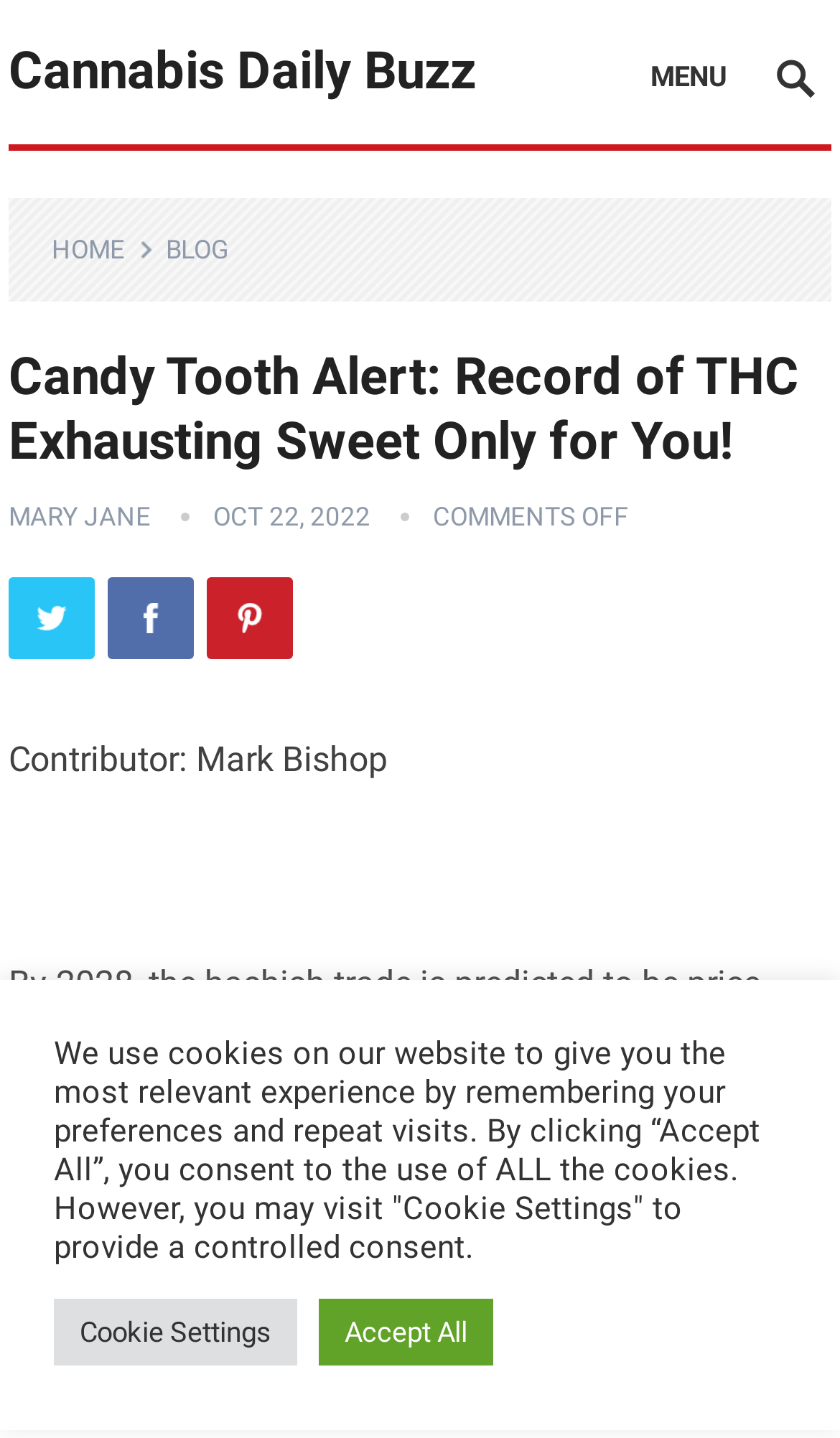What is the name of the website?
Answer the question with a single word or phrase derived from the image.

Cannabis Daily Buzz